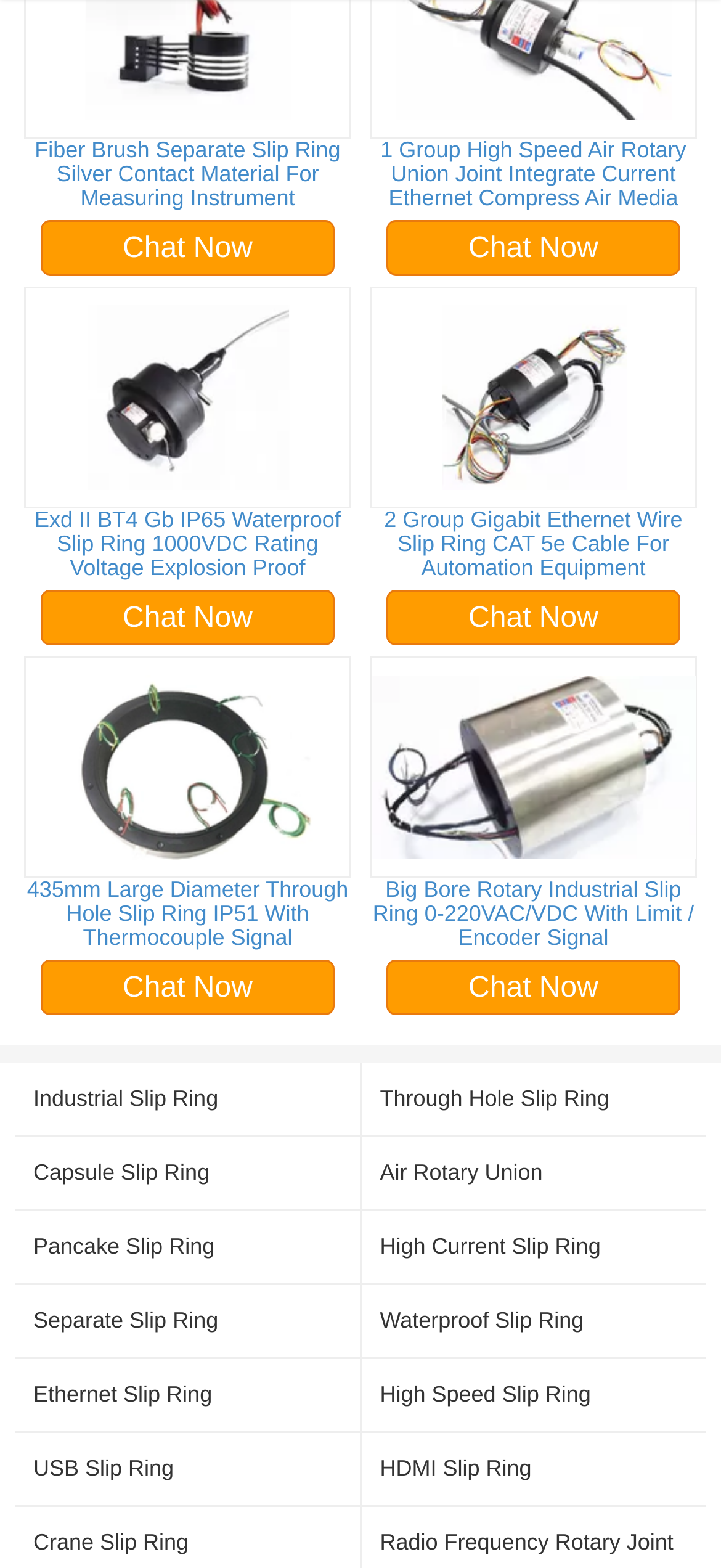Pinpoint the bounding box coordinates of the clickable area necessary to execute the following instruction: "Check the 'Ethernet Slip Ring' product". The coordinates should be given as four float numbers between 0 and 1, namely [left, top, right, bottom].

[0.046, 0.882, 0.473, 0.898]